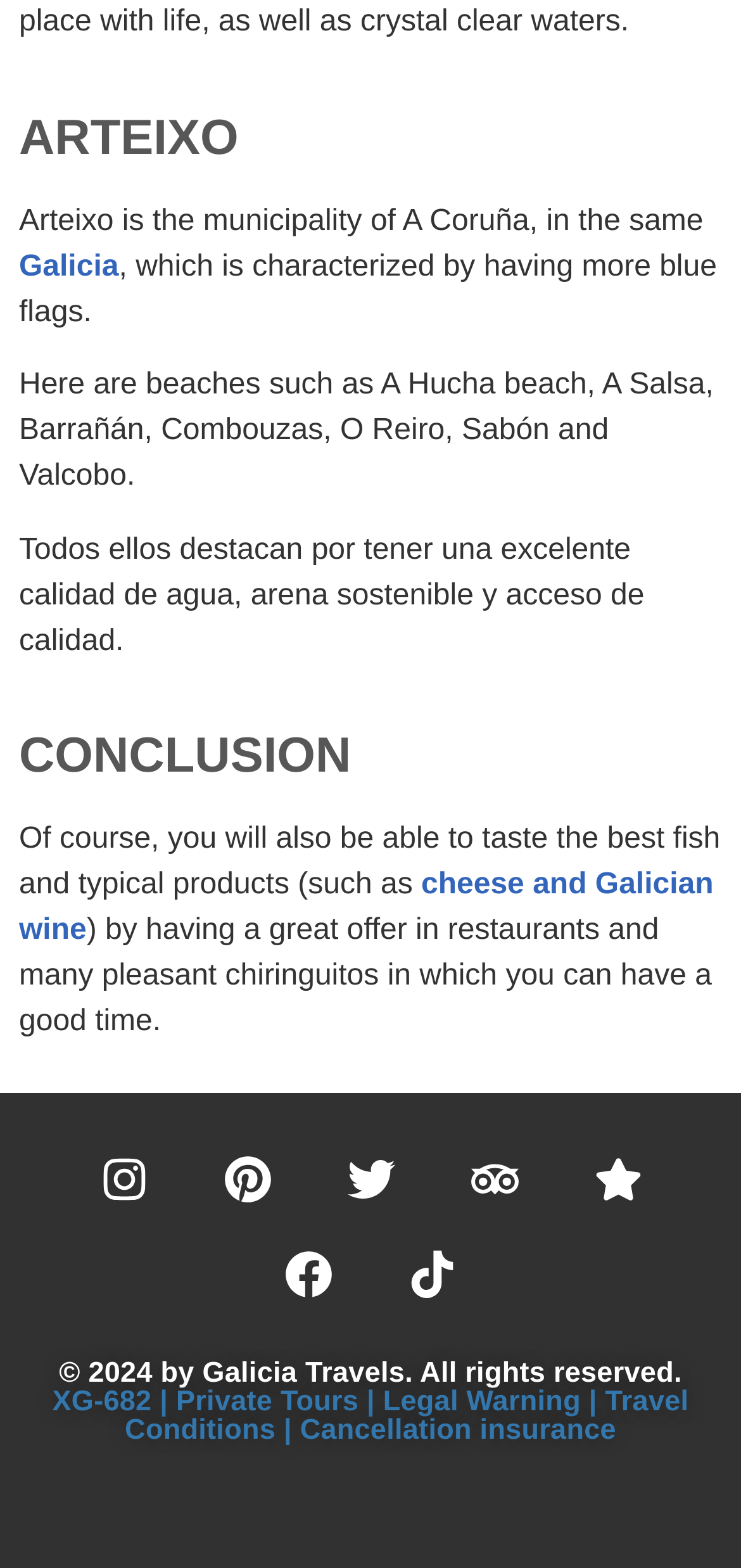Please give a concise answer to this question using a single word or phrase: 
How many social media links are there?

6